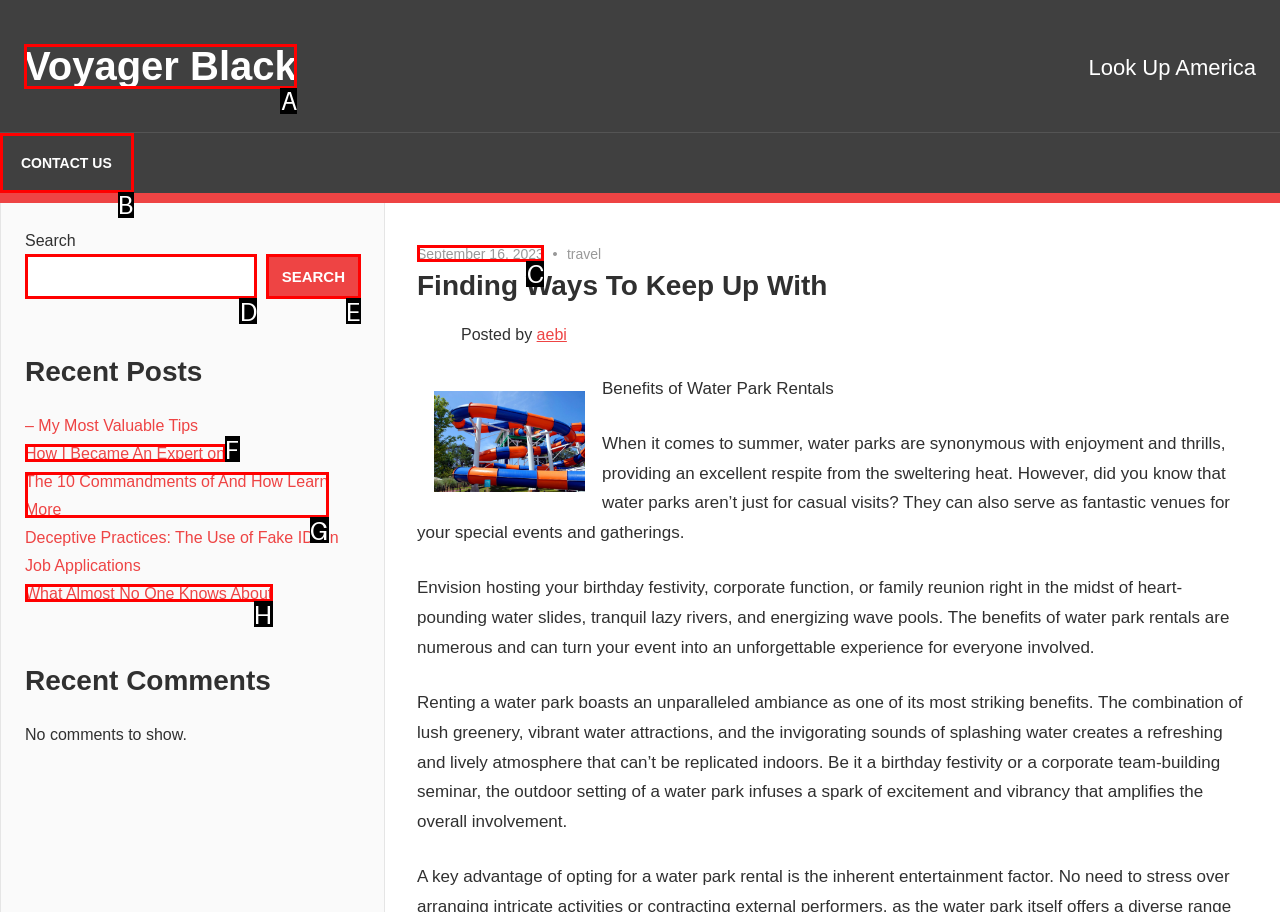Identify the letter of the UI element you need to select to accomplish the task: Contact us.
Respond with the option's letter from the given choices directly.

B